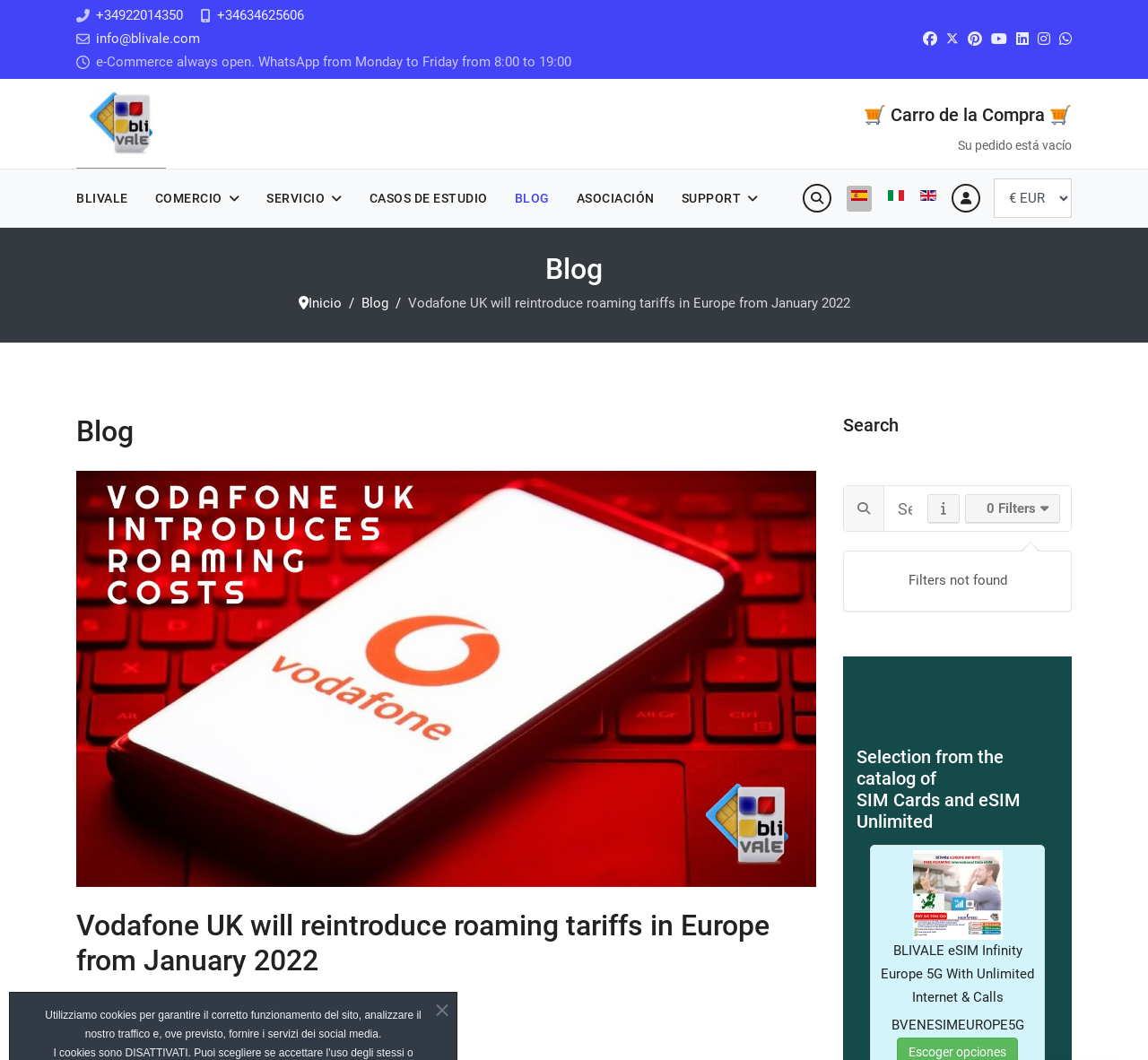Find the bounding box coordinates of the element's region that should be clicked in order to follow the given instruction: "Read about the 'Advantages Of Eating Healthy'". The coordinates should consist of four float numbers between 0 and 1, i.e., [left, top, right, bottom].

None